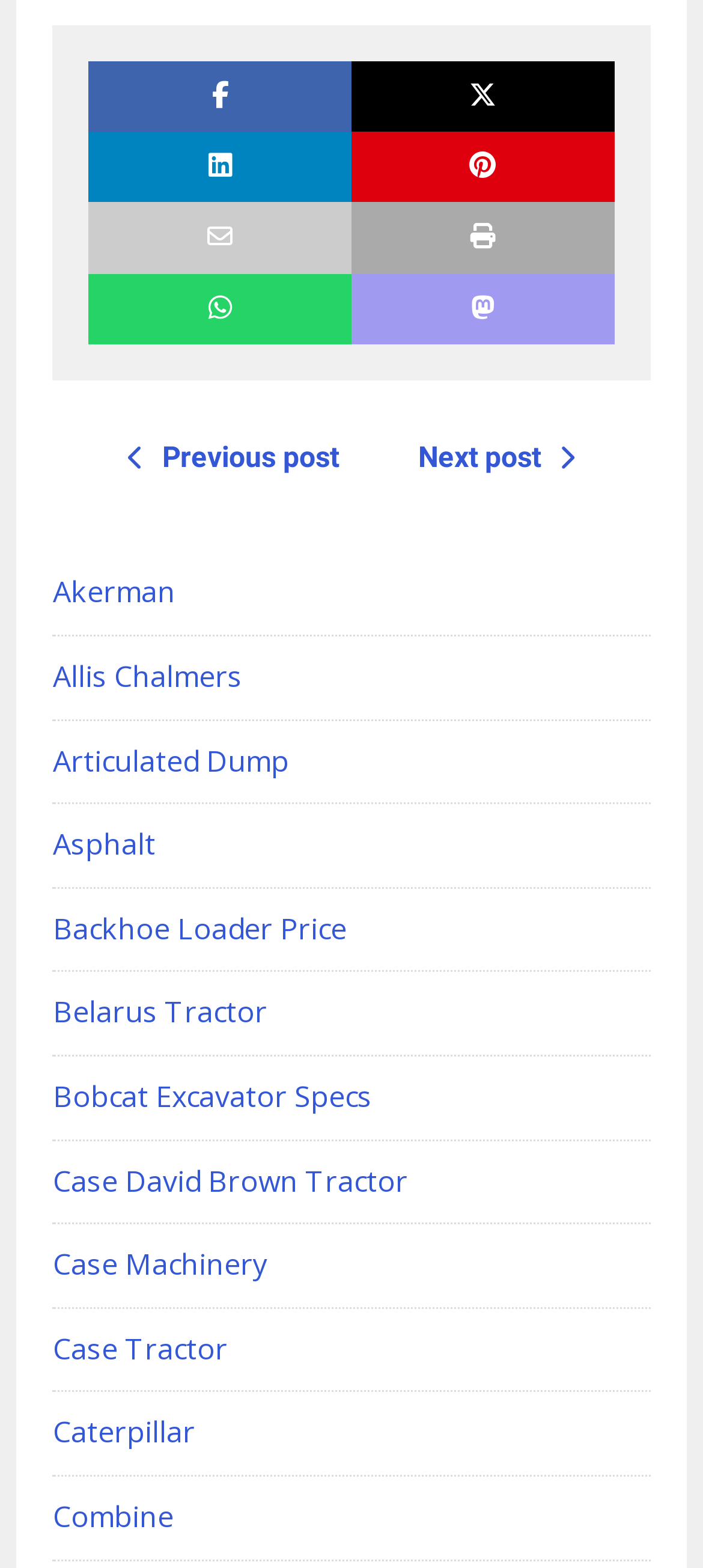Identify the bounding box coordinates of the clickable region required to complete the instruction: "Go to the Caterpillar page". The coordinates should be given as four float numbers within the range of 0 and 1, i.e., [left, top, right, bottom].

[0.075, 0.901, 0.278, 0.926]